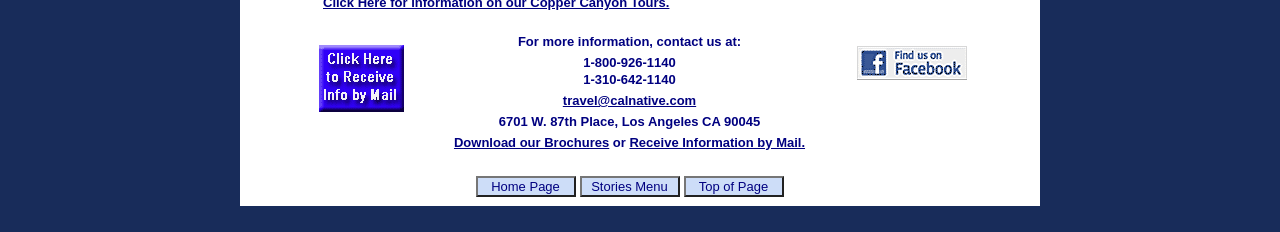Given the element description Top of Page, identify the bounding box coordinates for the UI element on the webpage screenshot. The format should be (top-left x, top-left y, bottom-right x, bottom-right y), with values between 0 and 1.

[0.534, 0.757, 0.612, 0.848]